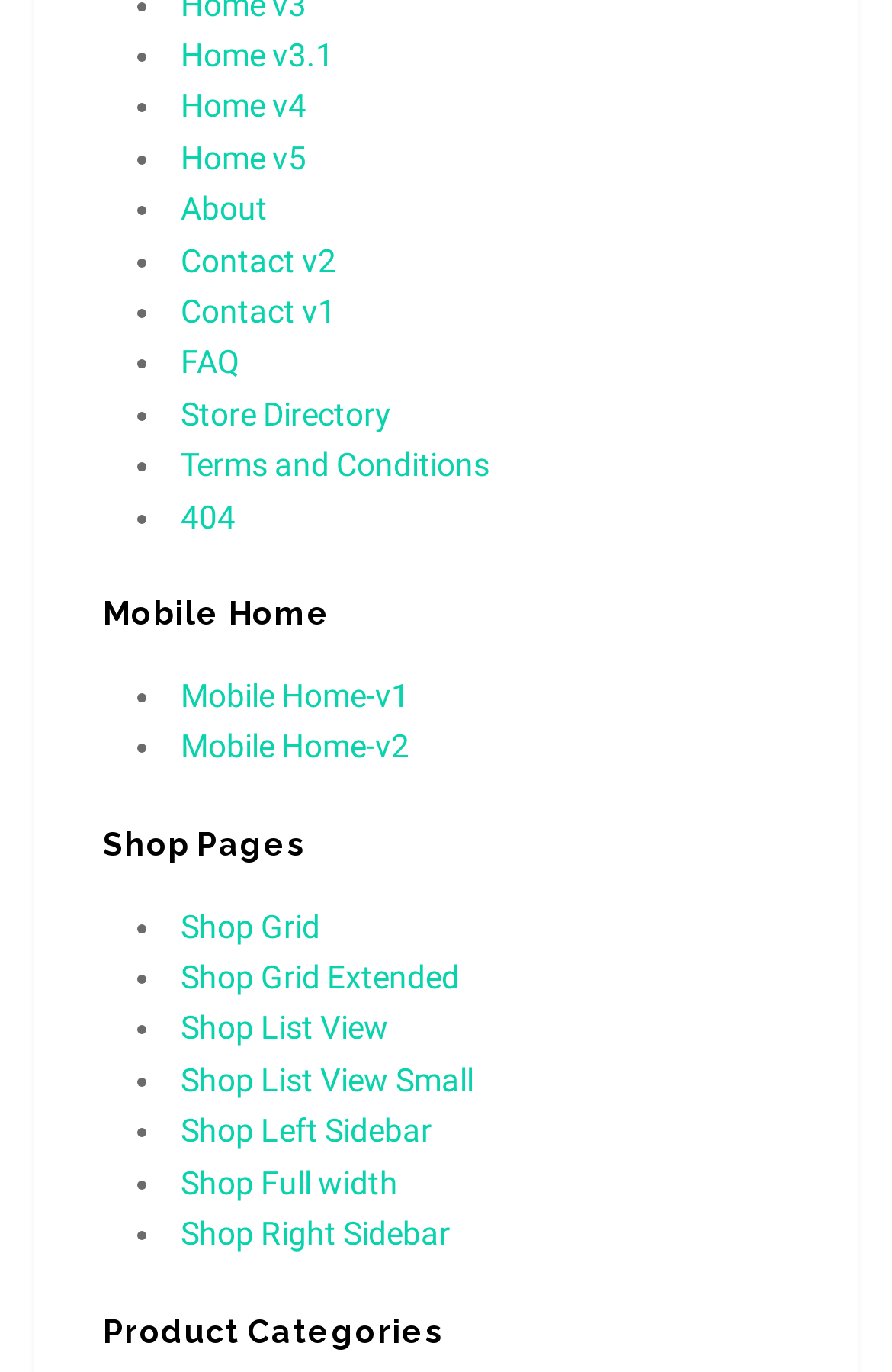Identify the bounding box coordinates for the region to click in order to carry out this instruction: "view About page". Provide the coordinates using four float numbers between 0 and 1, formatted as [left, top, right, bottom].

[0.203, 0.139, 0.3, 0.165]